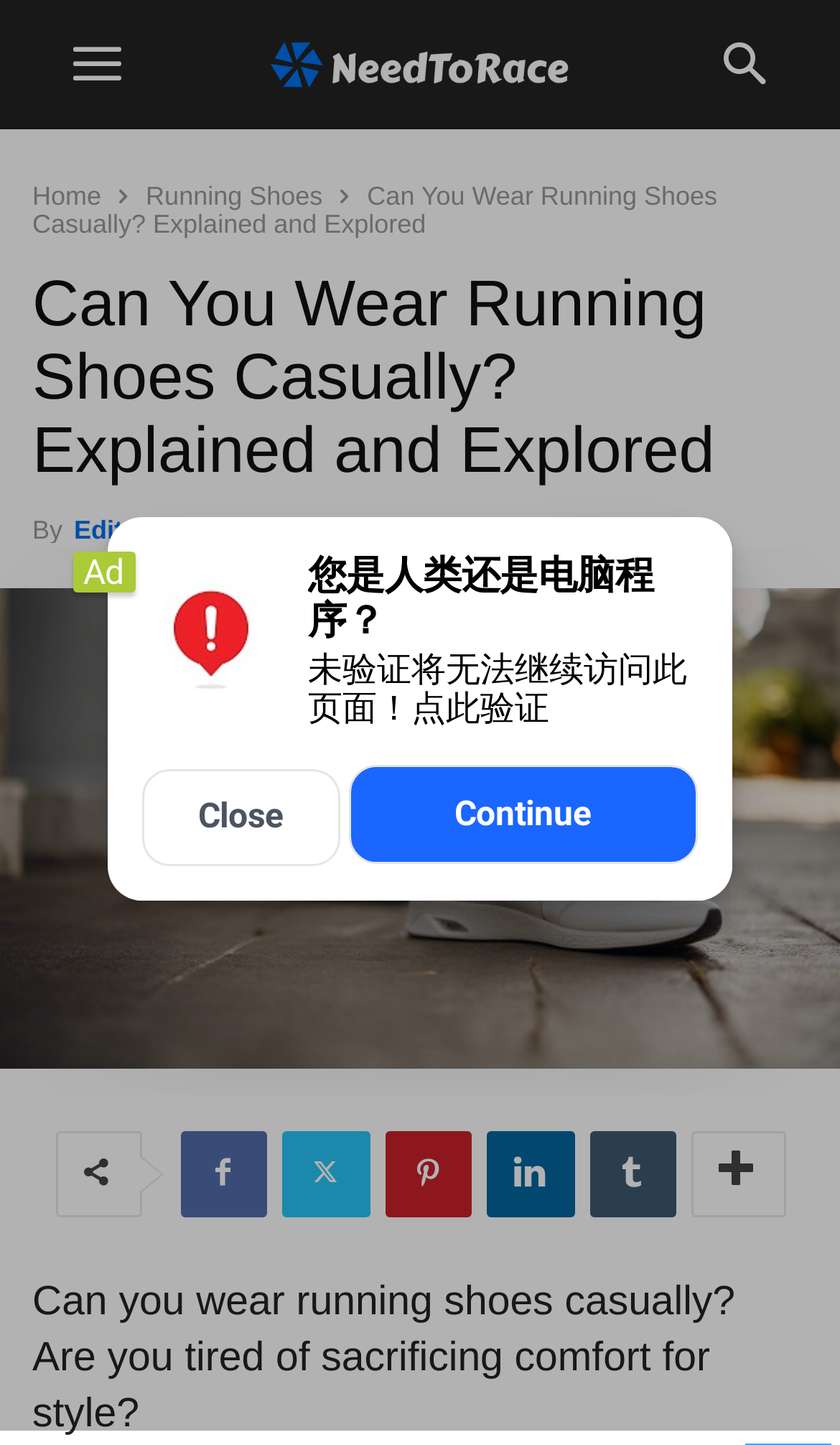Respond with a single word or short phrase to the following question: 
What is the topic of the article?

Running shoes